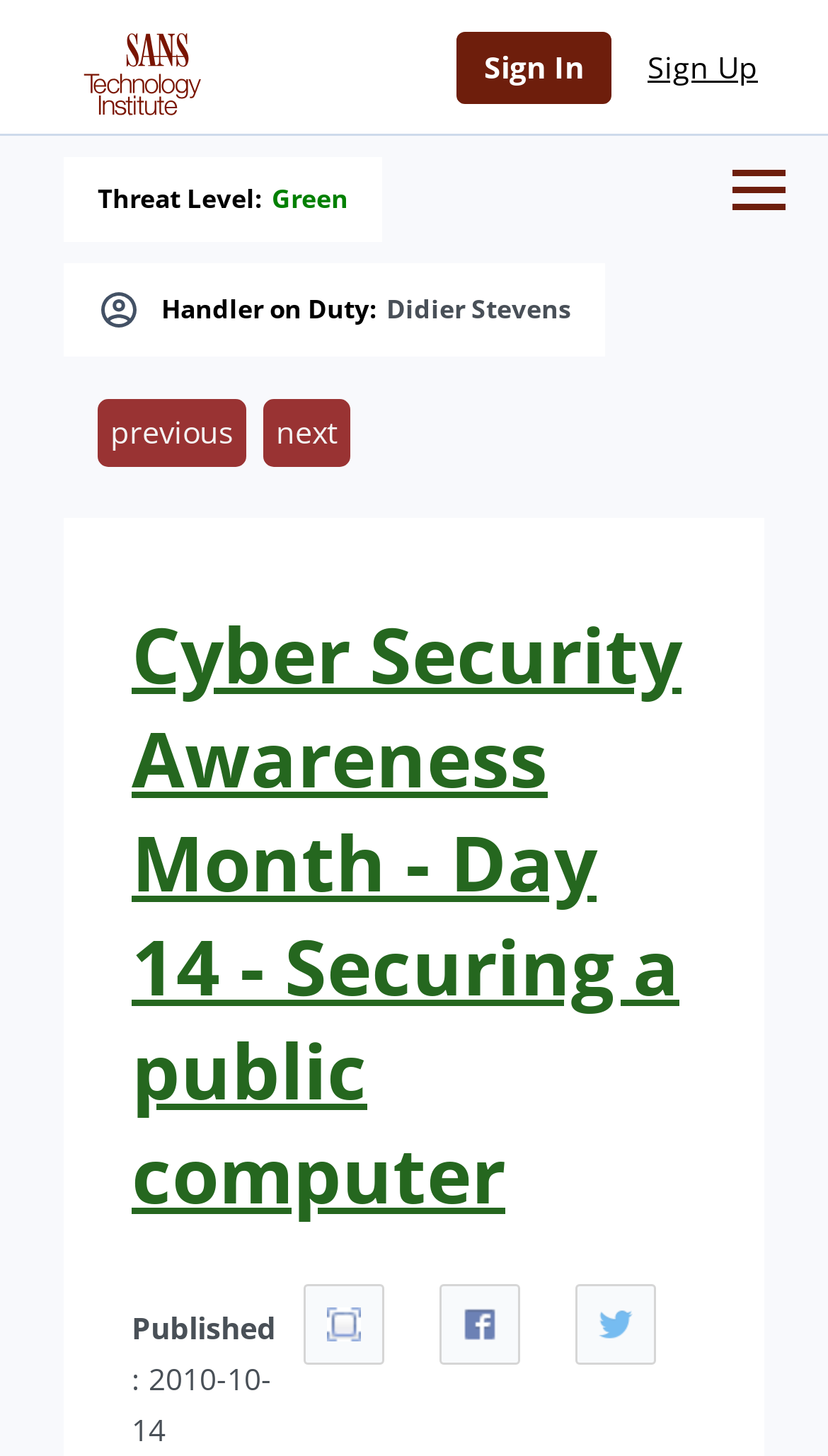Refer to the image and offer a detailed explanation in response to the question: What is the current threat level?

I found the answer by looking at the element with the text 'Threat Level:' and then finding the link element next to it, which contains the level 'Green'.